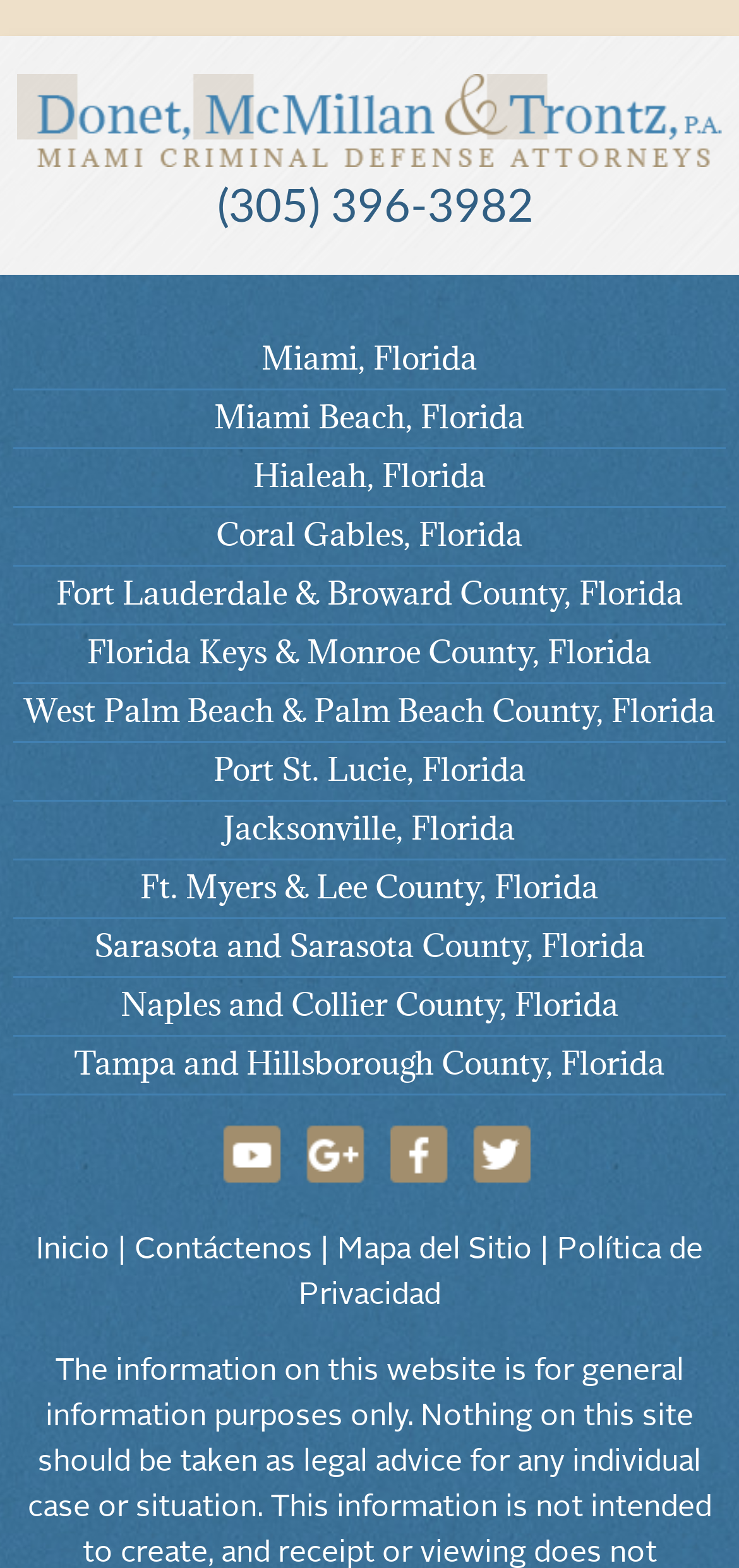Please identify the bounding box coordinates of the area that needs to be clicked to fulfill the following instruction: "Visit the Miami, Florida page."

[0.018, 0.212, 0.982, 0.249]